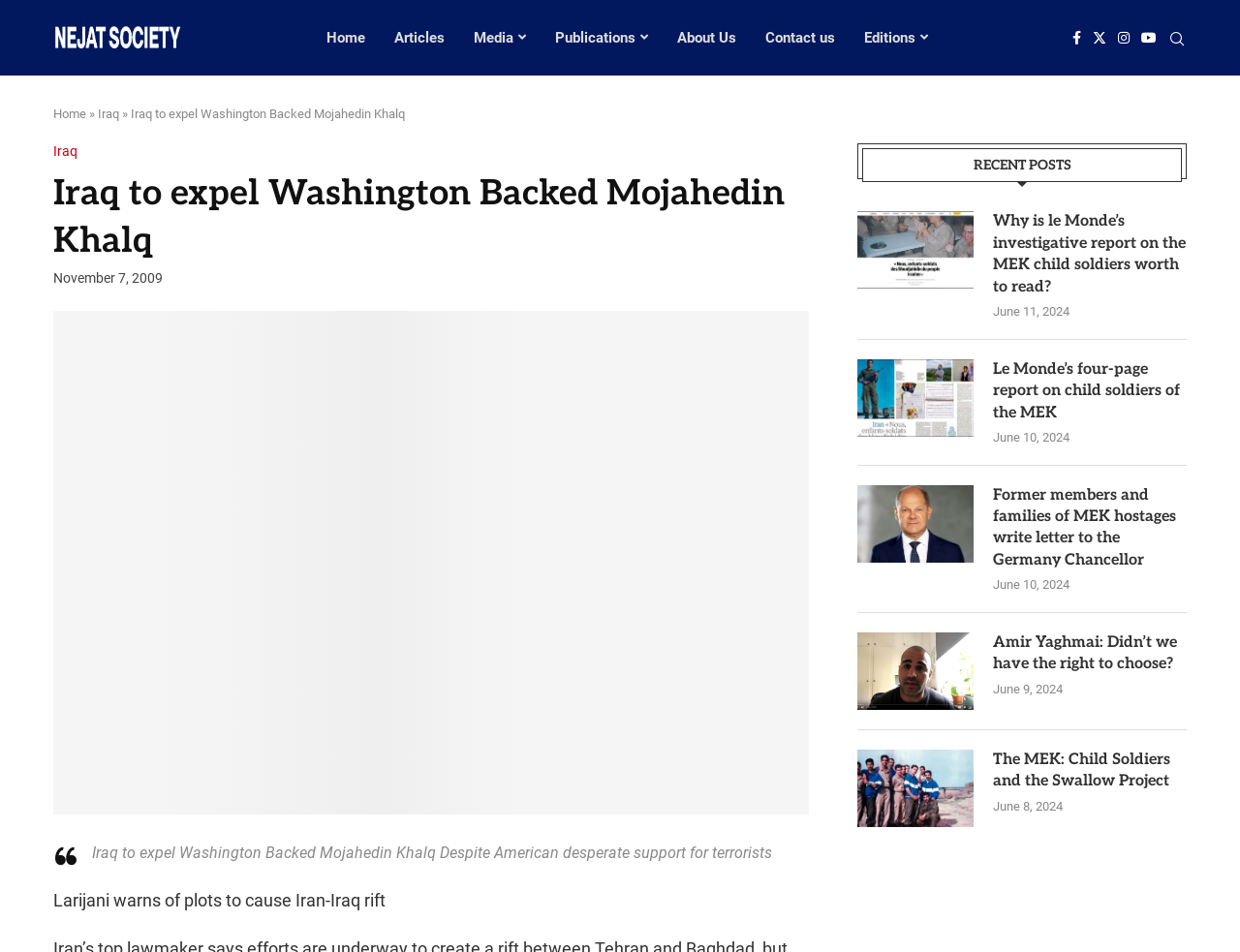Determine the bounding box coordinates for the UI element matching this description: "Home".

[0.263, 0.01, 0.294, 0.069]